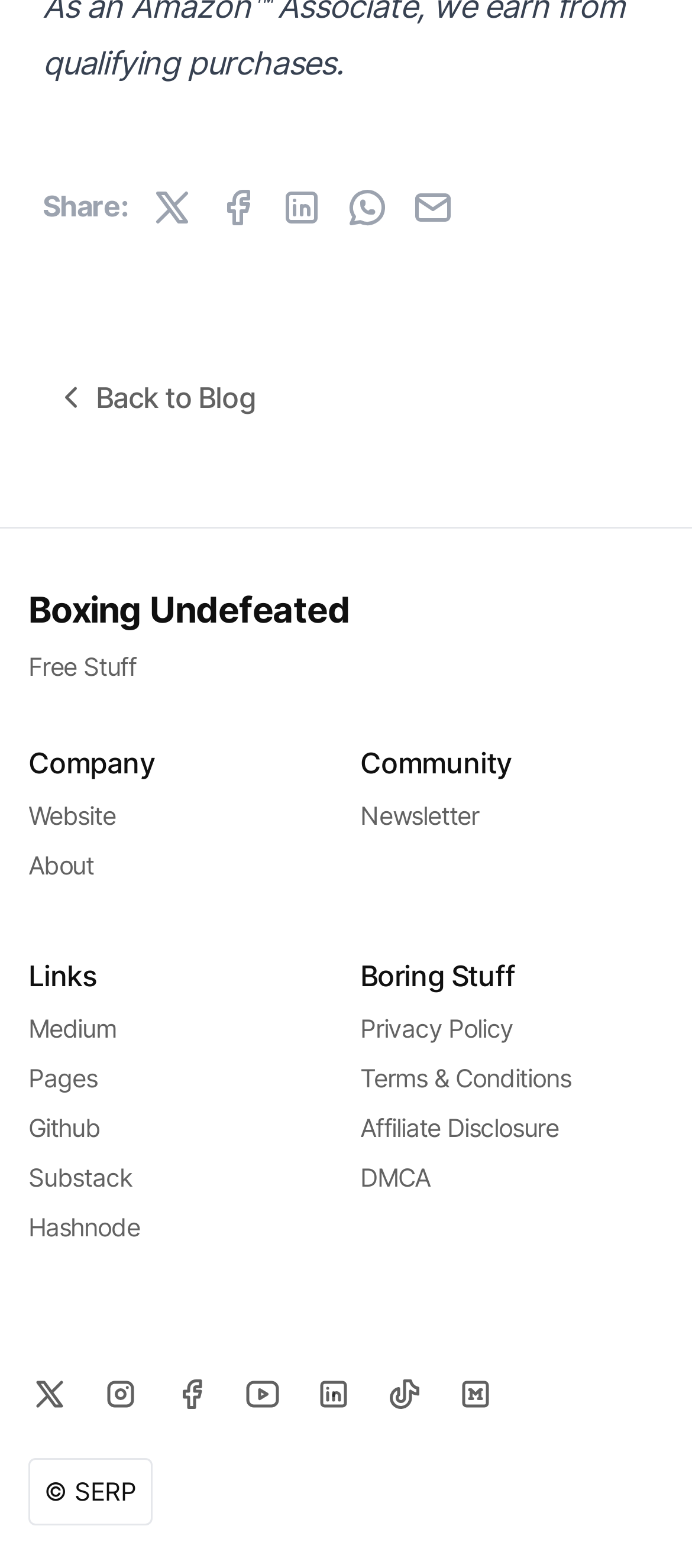Please locate the bounding box coordinates of the element that needs to be clicked to achieve the following instruction: "Follow on Instagram". The coordinates should be four float numbers between 0 and 1, i.e., [left, top, right, bottom].

[0.123, 0.866, 0.226, 0.911]